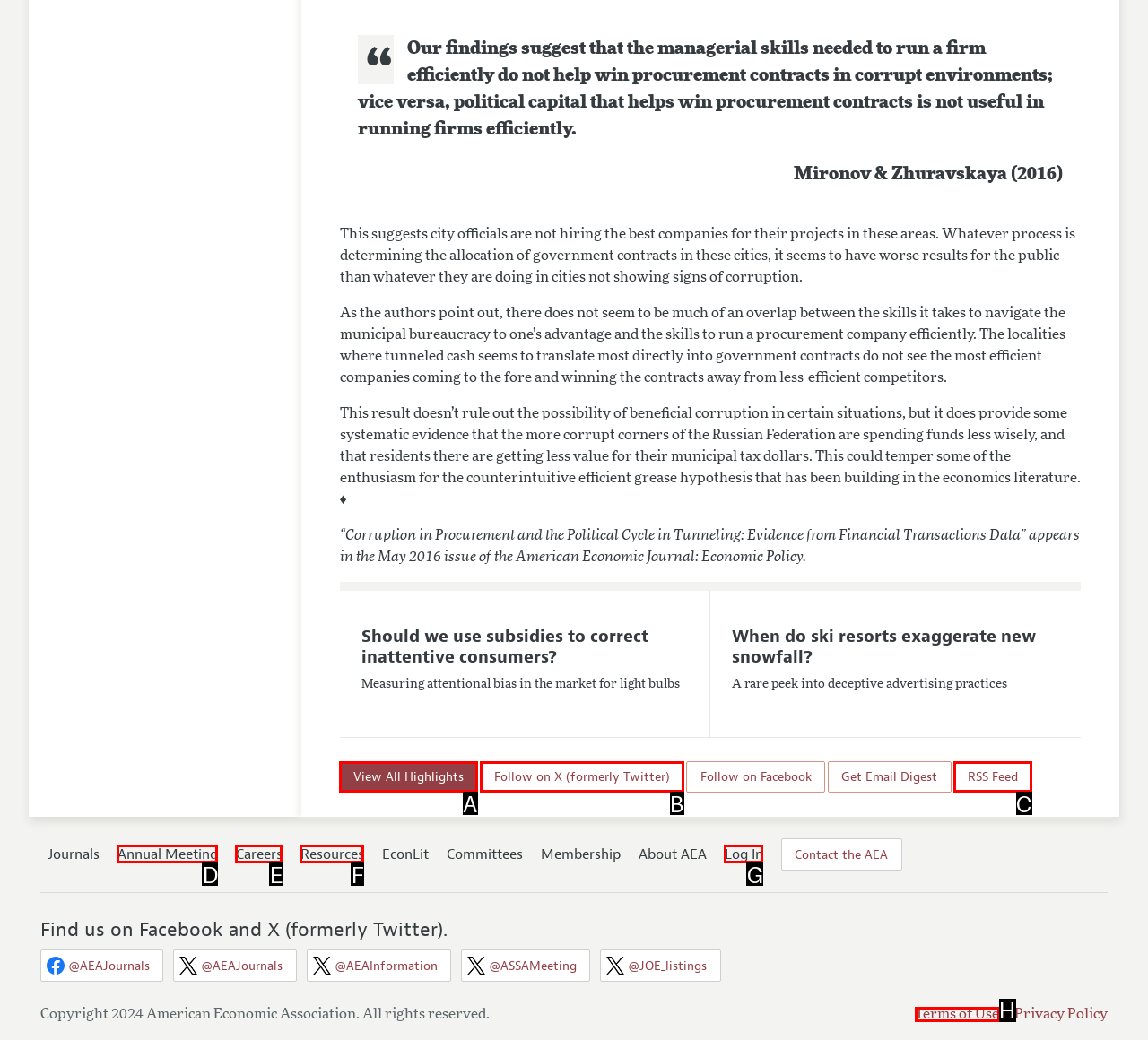Identify the correct option to click in order to complete this task: Call the phone number
Answer with the letter of the chosen option directly.

None